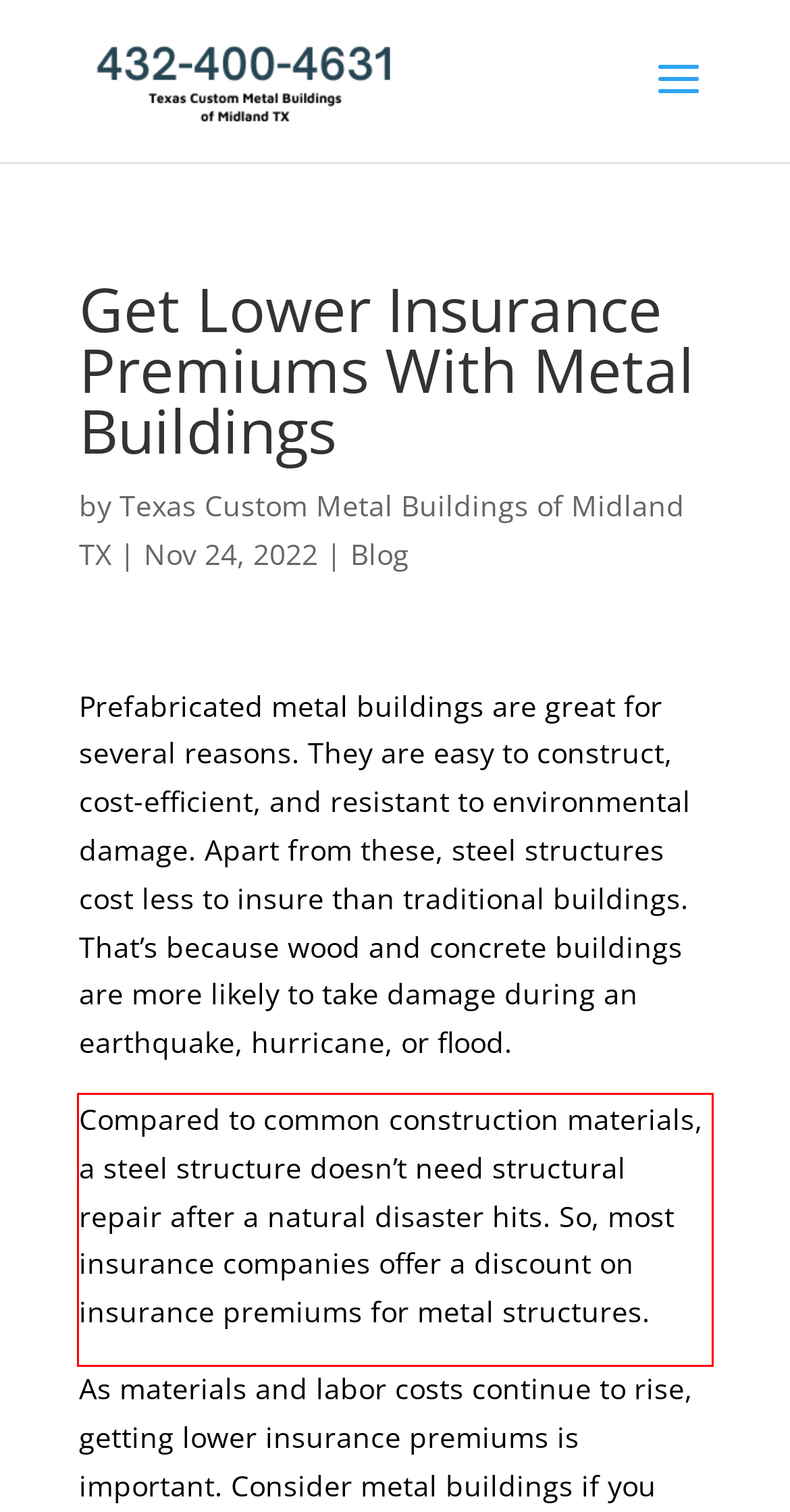There is a UI element on the webpage screenshot marked by a red bounding box. Extract and generate the text content from within this red box.

Compared to common construction materials, a steel structure doesn’t need structural repair after a natural disaster hits. So, most insurance companies offer a discount on insurance premiums for metal structures.